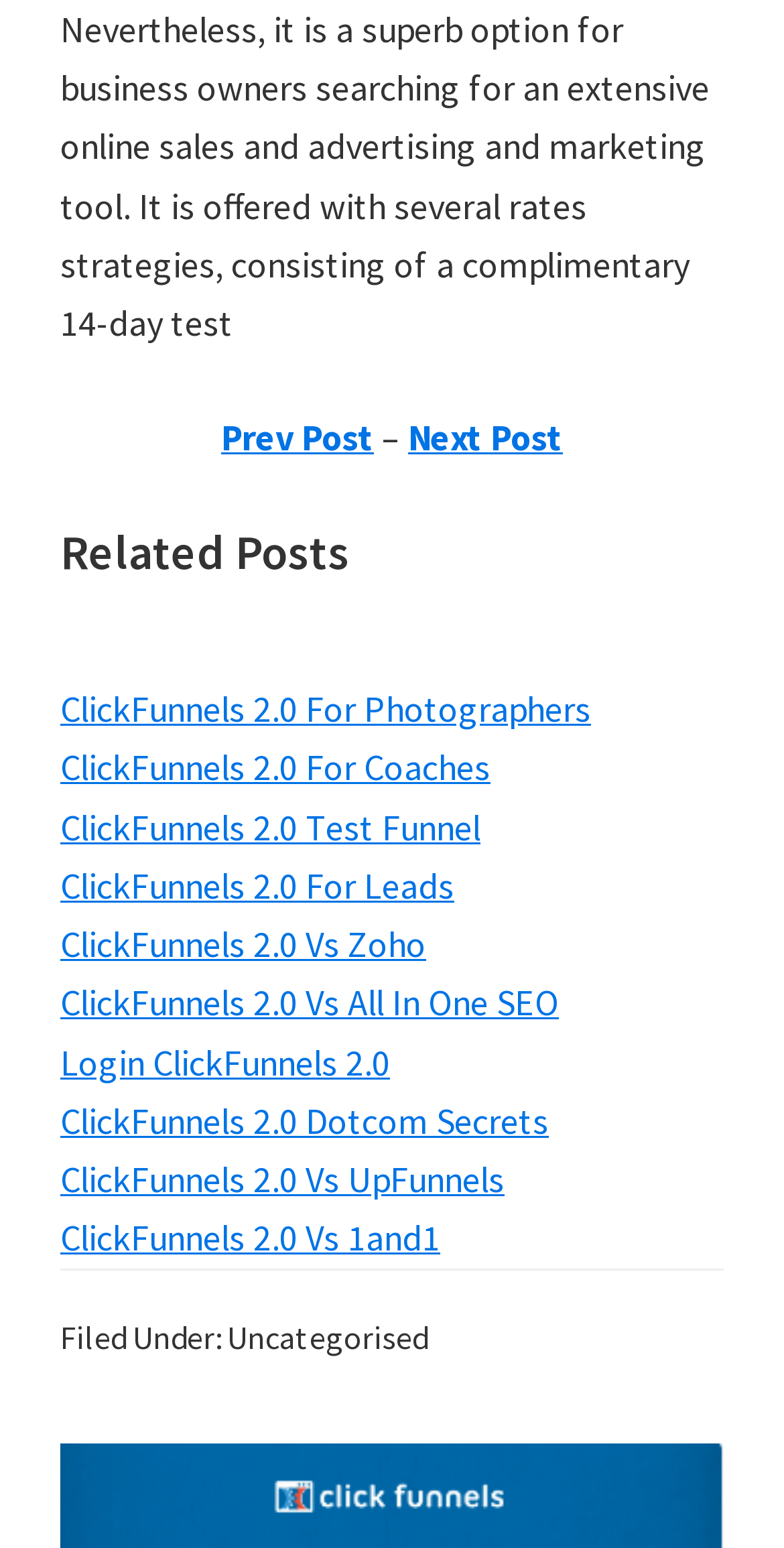Find the bounding box coordinates for the element described here: "Login ClickFunnels 2.0".

[0.077, 0.671, 0.497, 0.701]